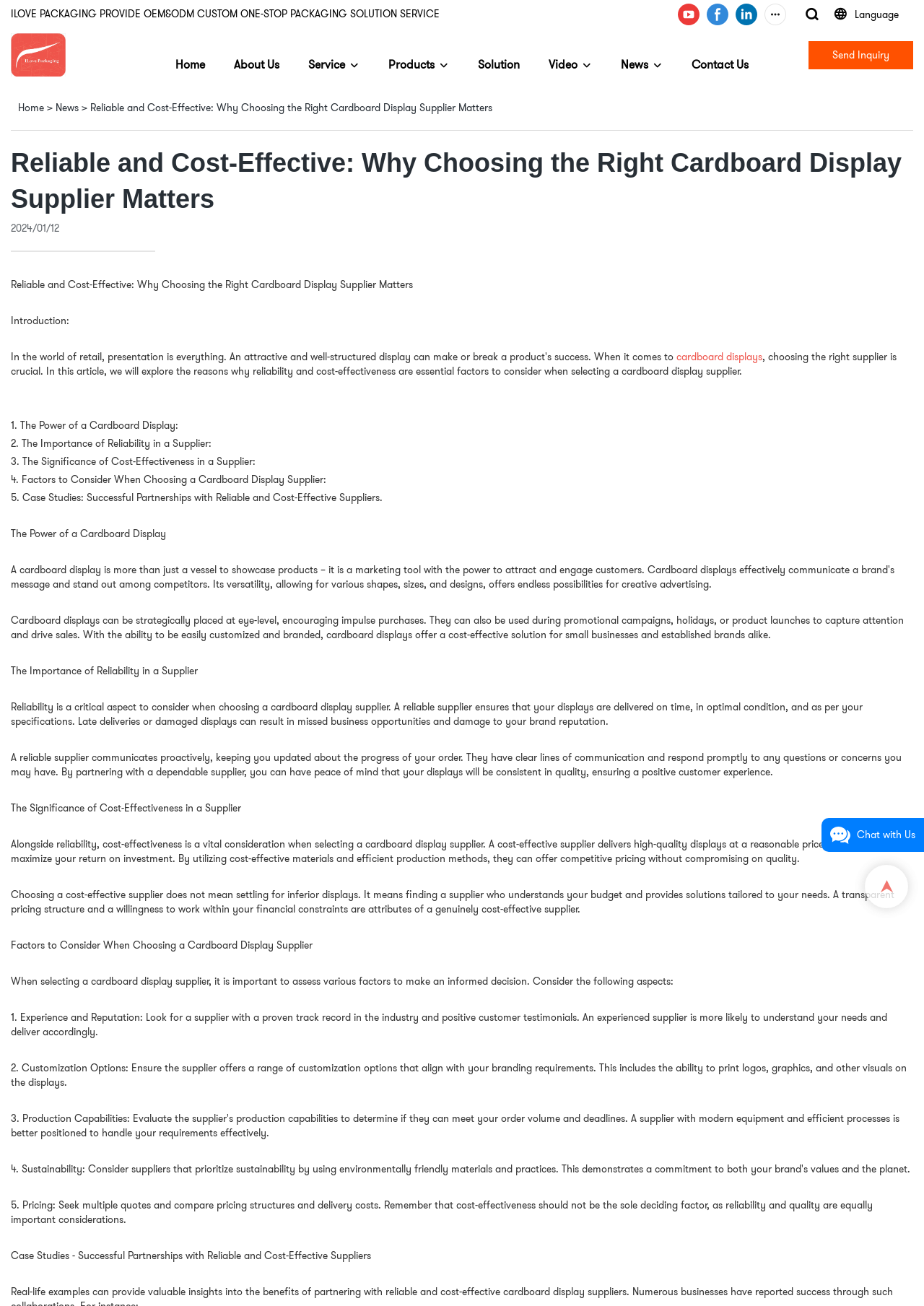Could you indicate the bounding box coordinates of the region to click in order to complete this instruction: "Chat with Us".

[0.927, 0.634, 0.991, 0.645]